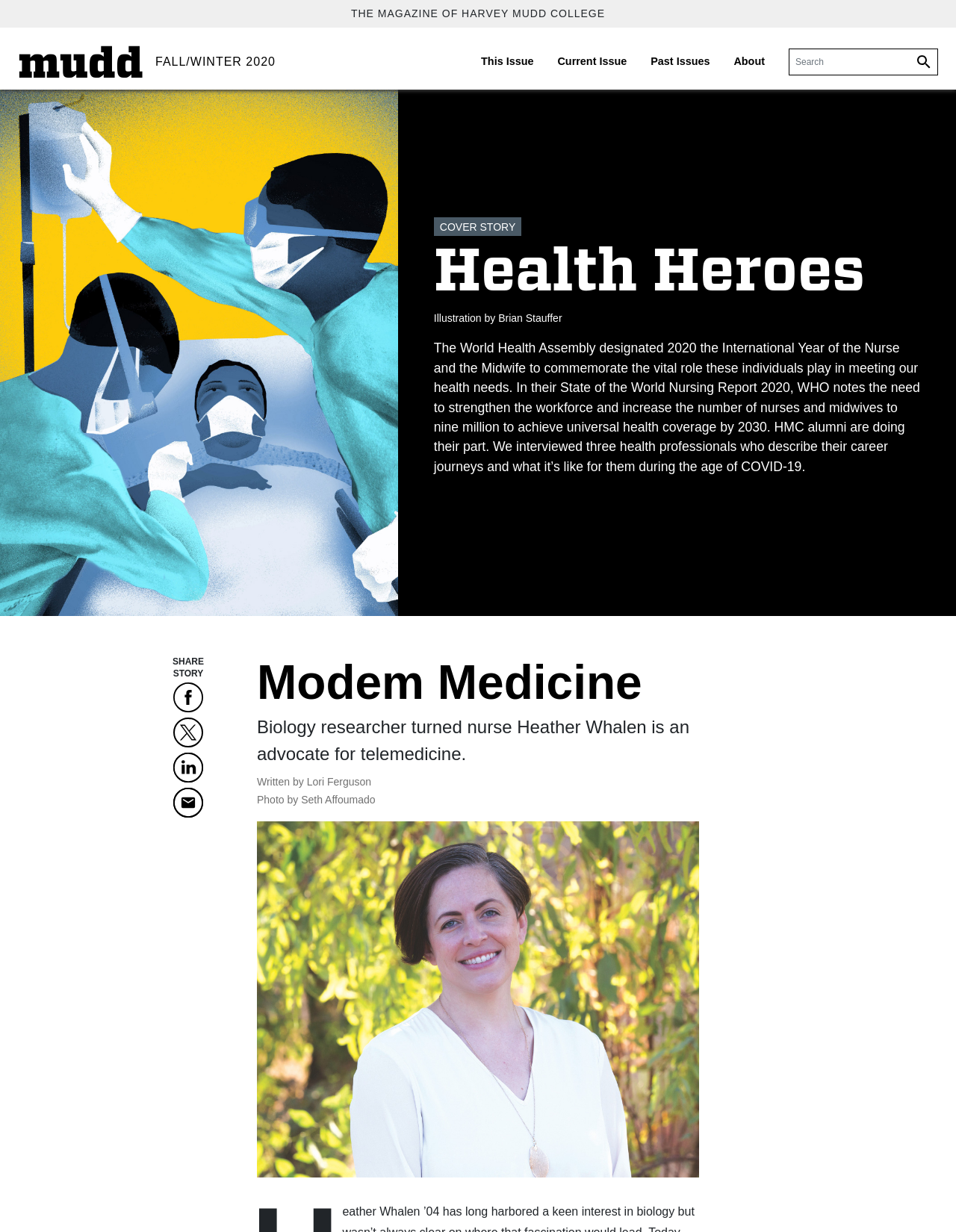Identify the bounding box coordinates of the clickable region necessary to fulfill the following instruction: "Go to Fall/Winter 2020 home". The bounding box coordinates should be four float numbers between 0 and 1, i.e., [left, top, right, bottom].

[0.162, 0.045, 0.288, 0.055]